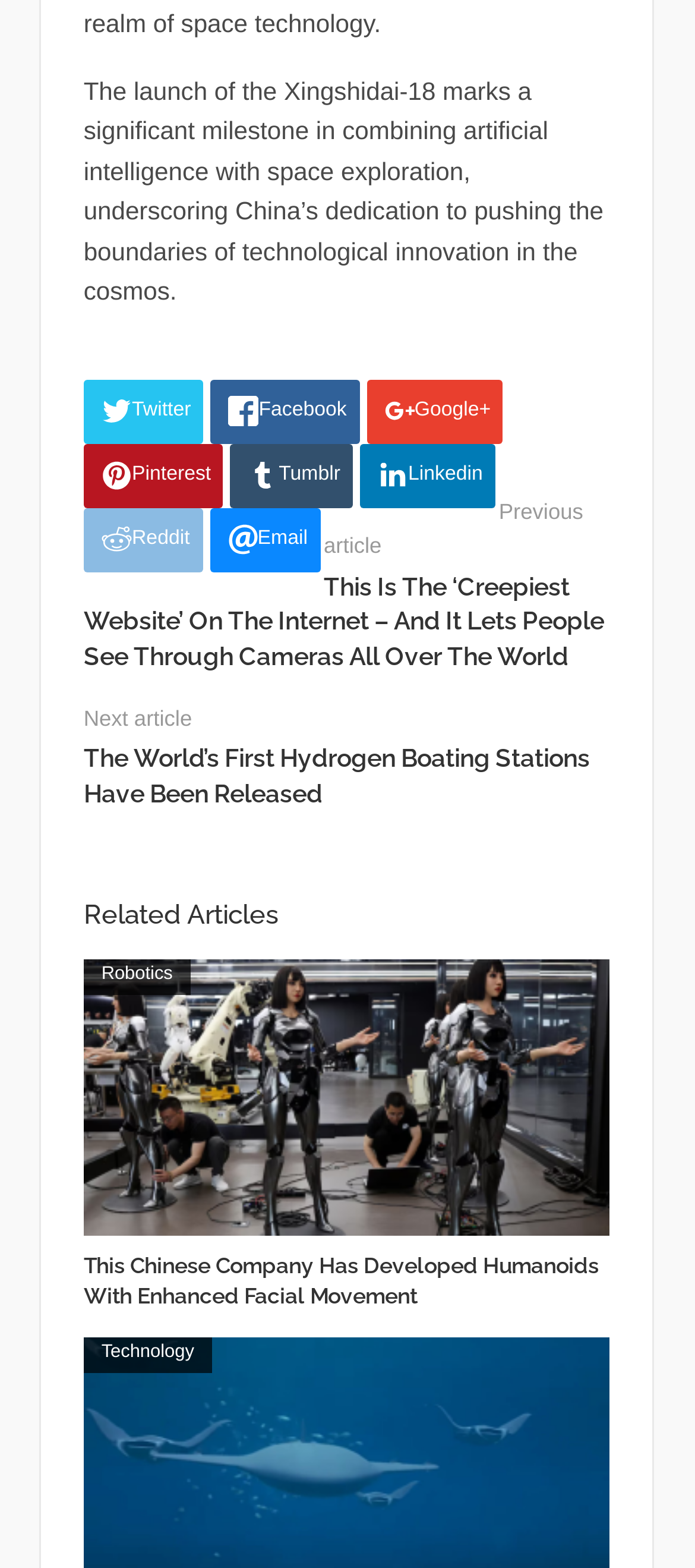Bounding box coordinates are specified in the format (top-left x, top-left y, bottom-right x, bottom-right y). All values are floating point numbers bounded between 0 and 1. Please provide the bounding box coordinate of the region this sentence describes: Google+

[0.527, 0.243, 0.724, 0.284]